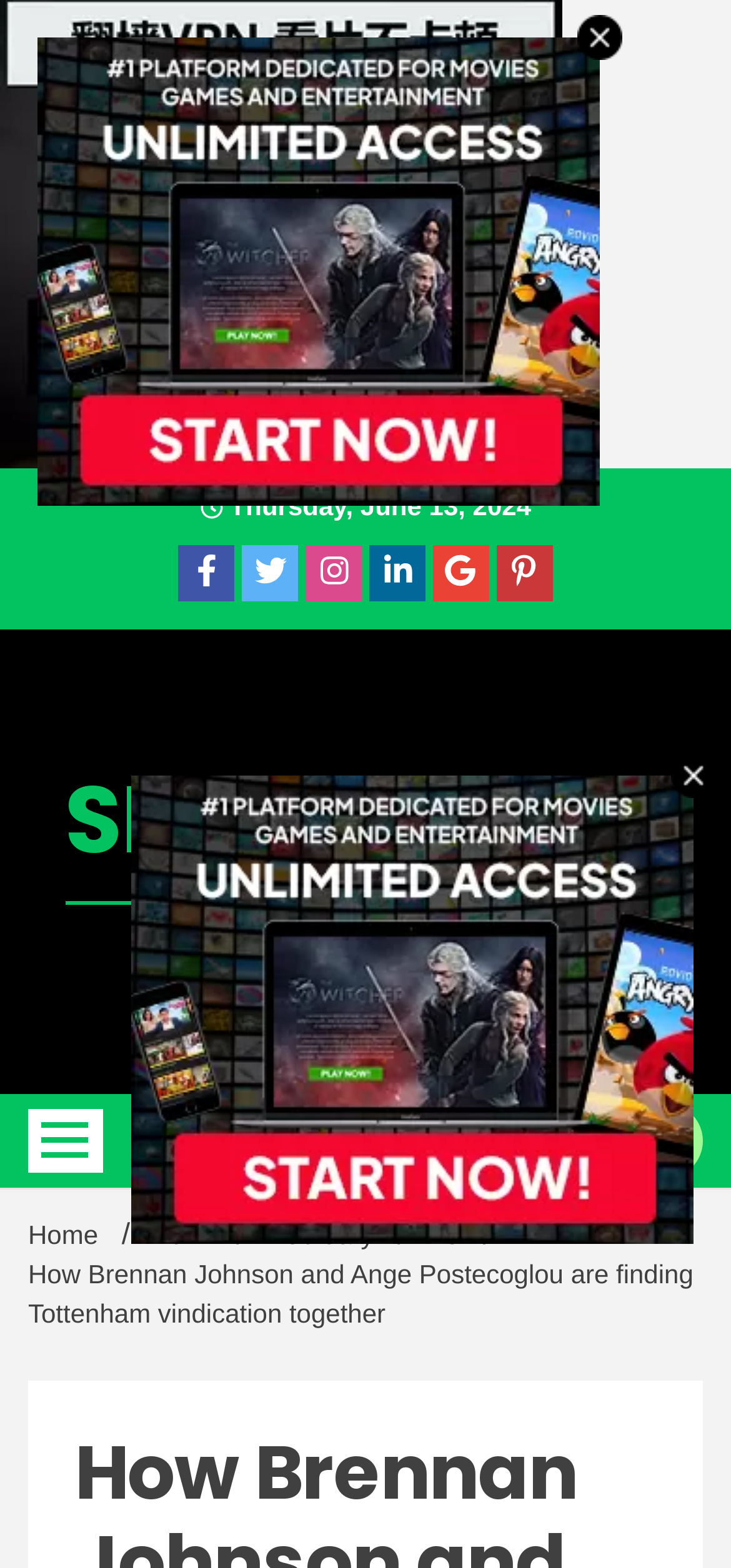How many links are there in the breadcrumb navigation?
Using the information presented in the image, please offer a detailed response to the question.

I counted the number of links in the breadcrumb navigation by looking at the navigation element with the description 'Breadcrumbs' and its child link elements. There are 5 links in total.